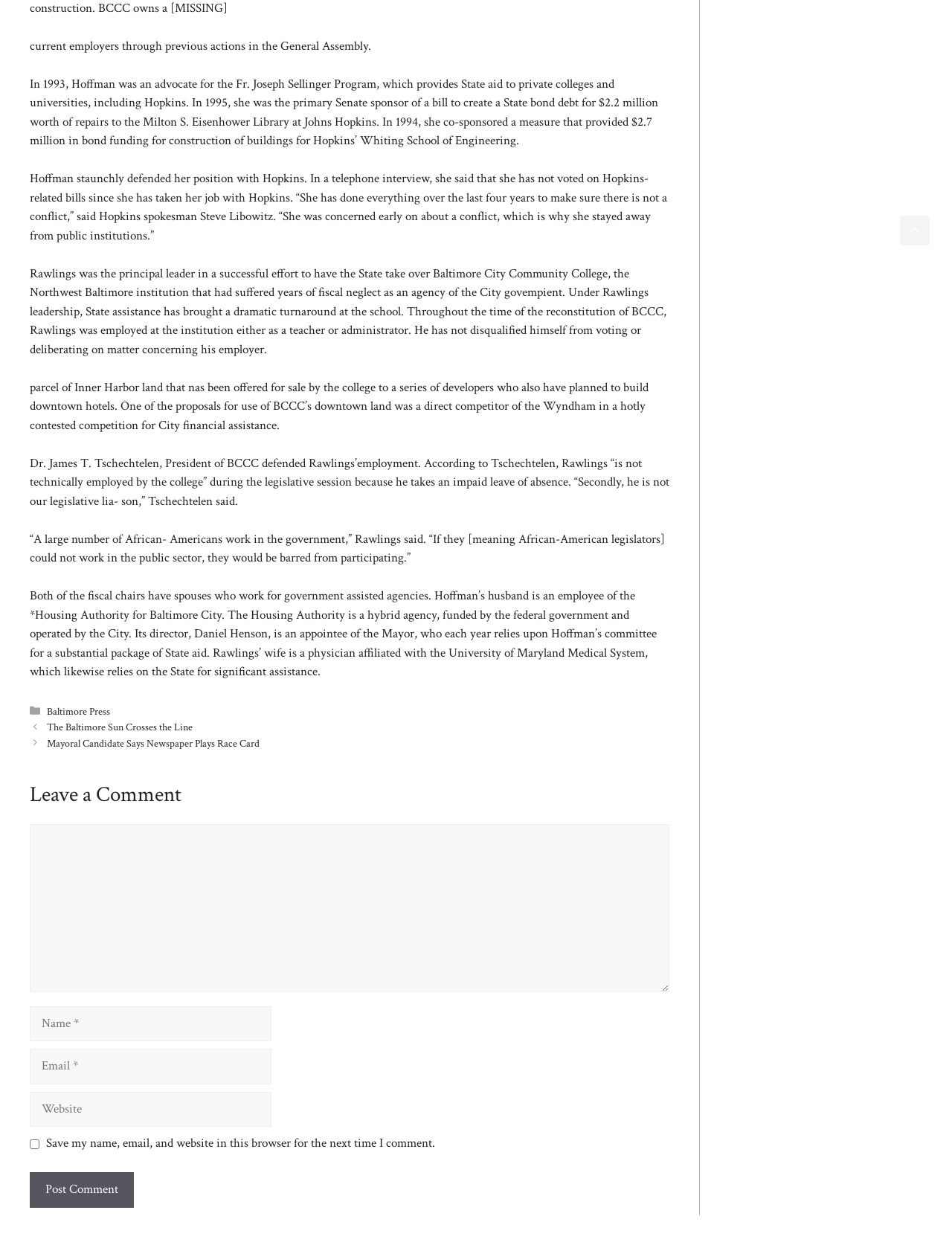Please locate the bounding box coordinates of the element's region that needs to be clicked to follow the instruction: "Enter your name in the 'Name' field". The bounding box coordinates should be provided as four float numbers between 0 and 1, i.e., [left, top, right, bottom].

[0.031, 0.808, 0.285, 0.837]